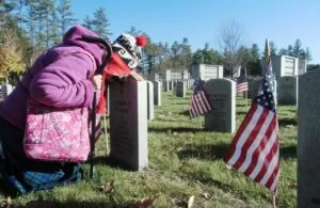What is the theme of the image?
Based on the screenshot, provide your answer in one word or phrase.

Celebrating lives of lost loved ones